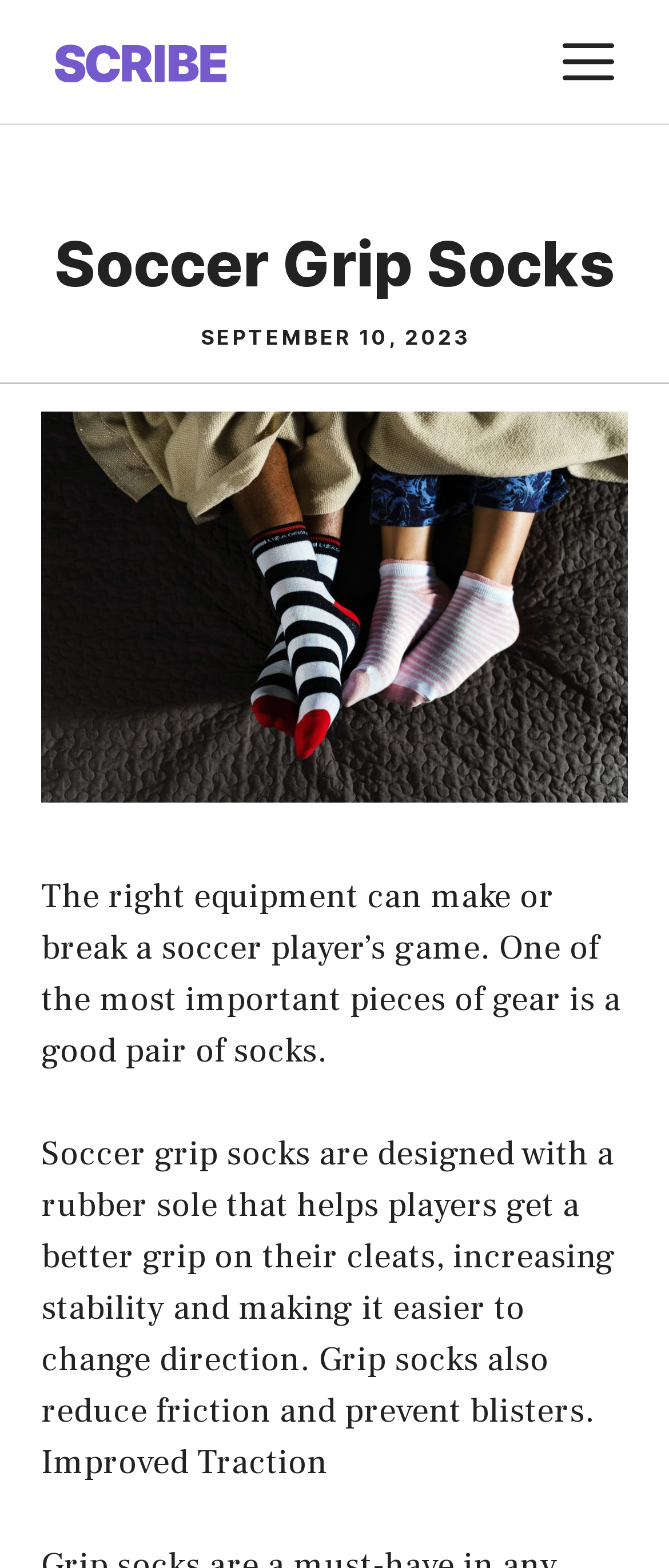Please give a concise answer to this question using a single word or phrase: 
What is the purpose of the rubber sole in grip socks?

Get a better grip on cleats